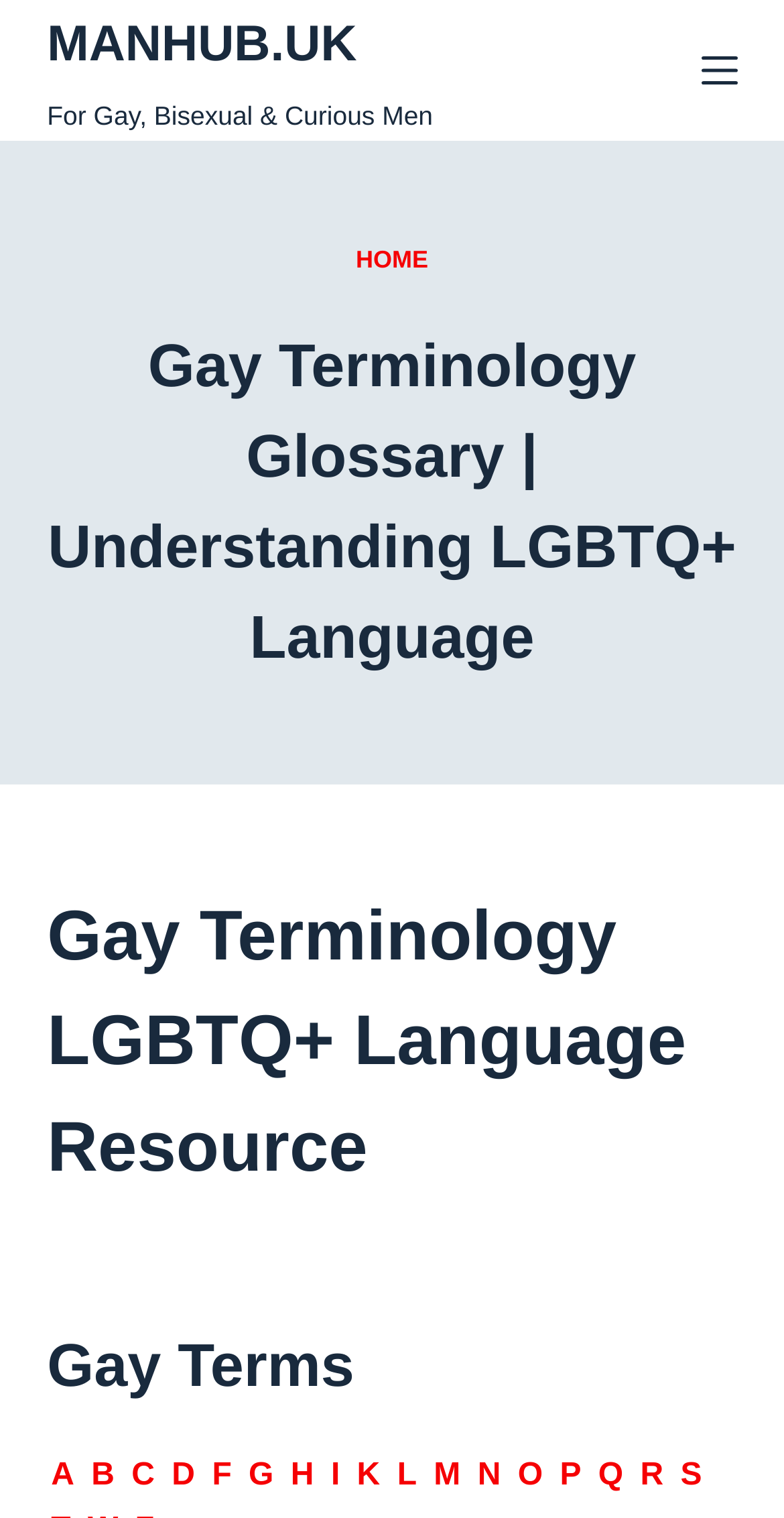Write an elaborate caption that captures the essence of the webpage.

This webpage is a comprehensive glossary of Gay Terminology, providing a clear and friendly understanding of LGBTQ+ language. At the top left corner, there is a link to skip to the content, followed by the website's logo, "MANHUB.UK", and a tagline "For Gay, Bisexual & Curious Men". On the top right corner, there is a menu button.

Below the top section, there is a header section that spans the entire width of the page. It contains several headings, including "Gay Terminology Glossary | Understanding LGBTQ+ Language", "Gay Terminology LGBTQ+ Language Resource", and "Gay Terms". 

Underneath the header section, there is a list of alphabet links, ranging from "A" to "S", which are aligned horizontally and take up the entire width of the page. These links are likely used to navigate to specific sections of the glossary.